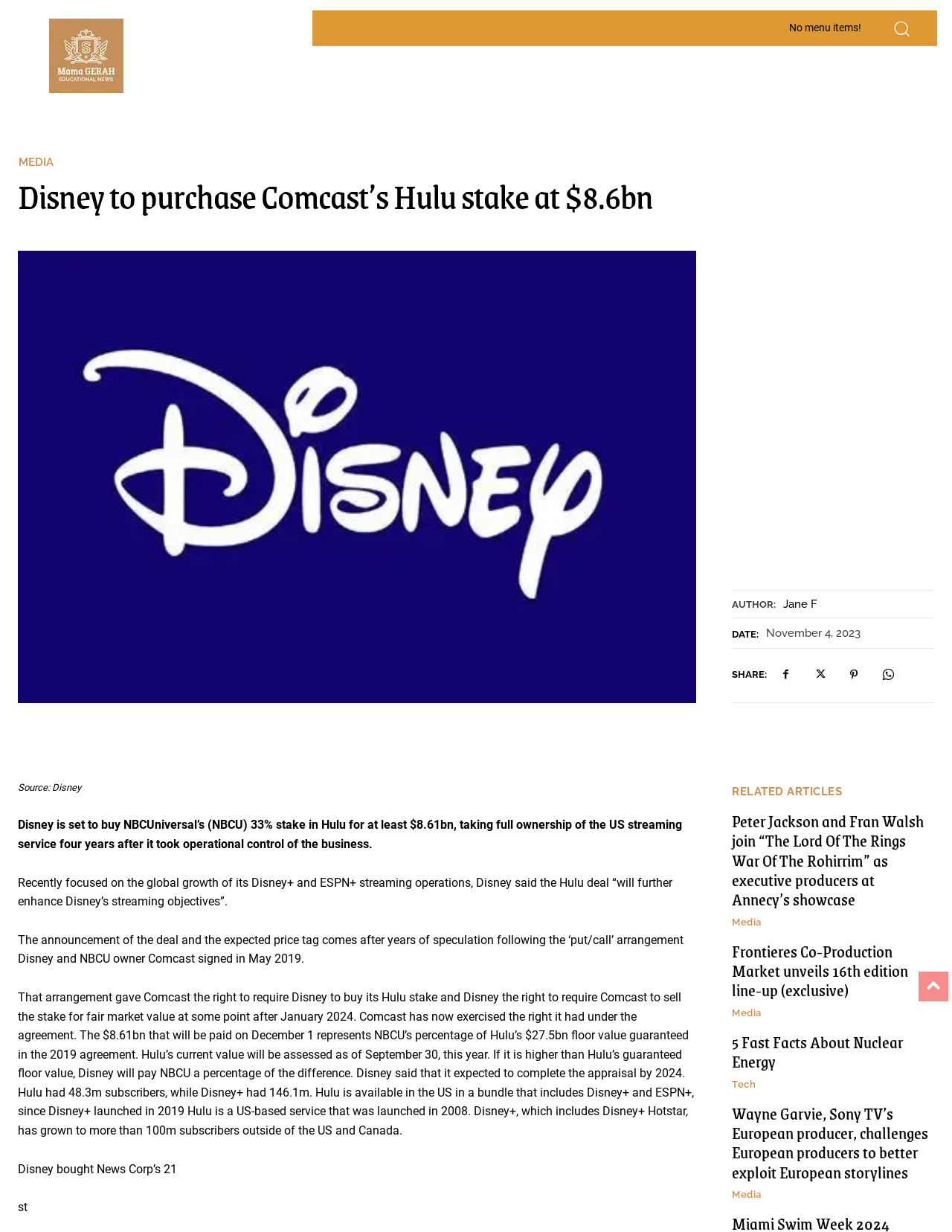Please use the details from the image to answer the following question comprehensively:
What is the author of the article?

I found the author's name by looking at the 'AUTHOR:' label and the corresponding link 'Jane F' next to it.